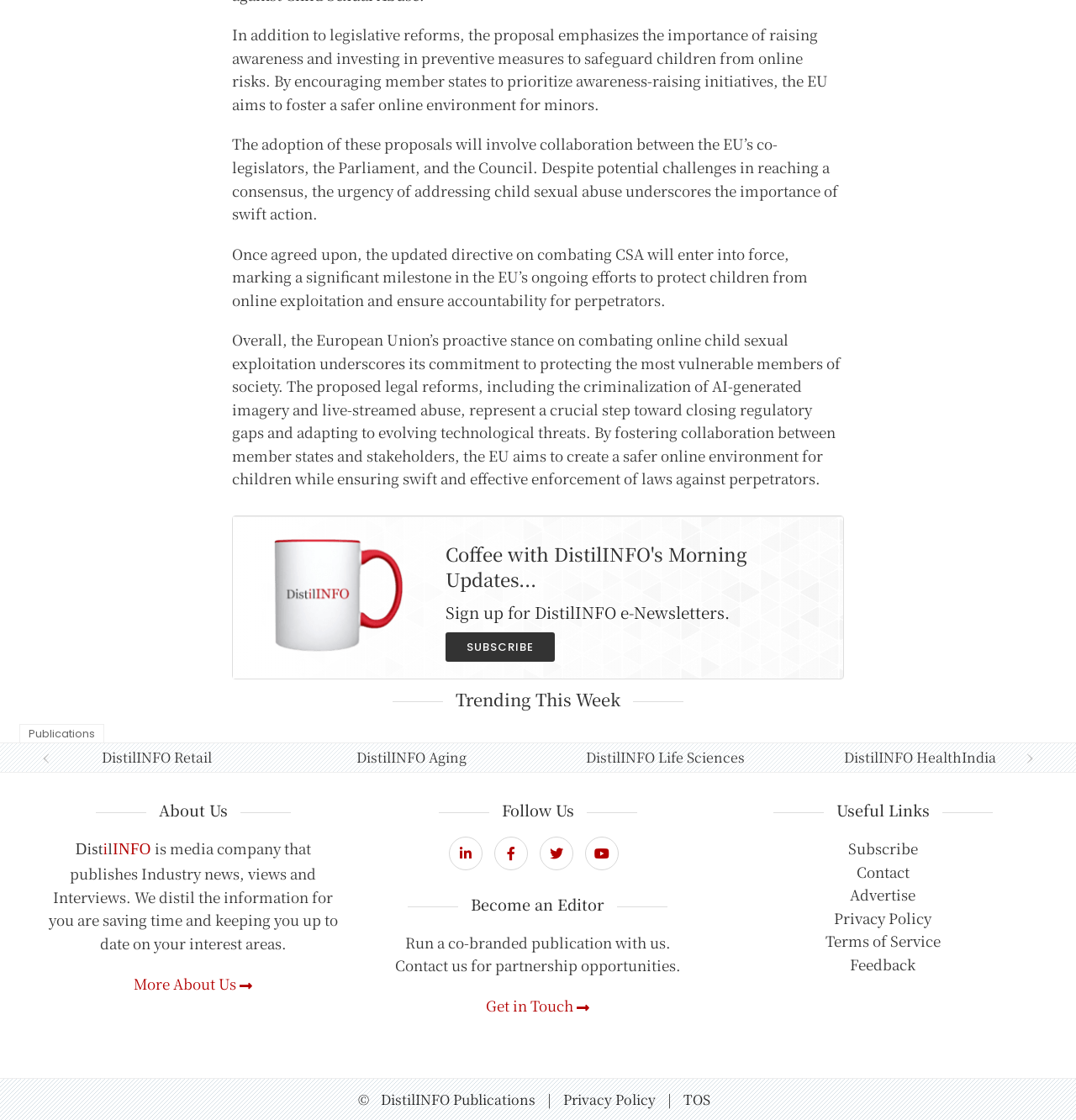Given the webpage screenshot, identify the bounding box of the UI element that matches this description: "DistilINFO IT".

[0.105, 0.667, 0.186, 0.685]